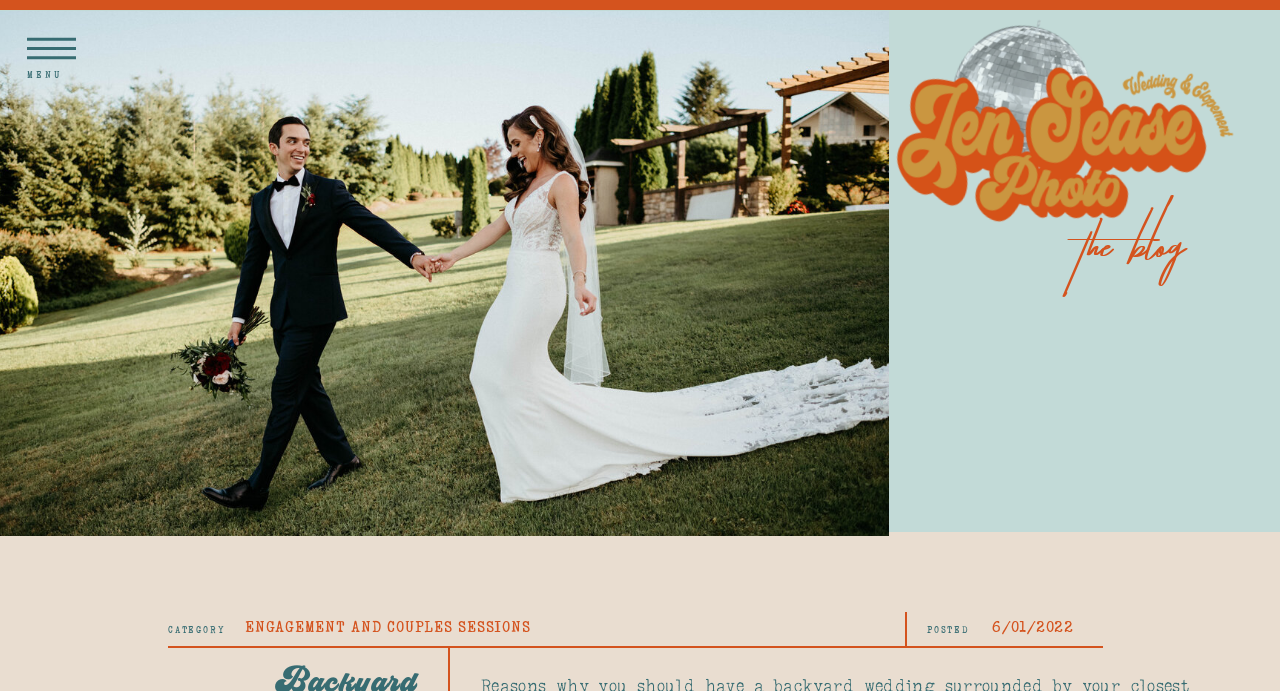Carefully examine the image and provide an in-depth answer to the question: What is the date of the posted event?

The date '6/01/2022' is explicitly mentioned on the webpage, indicating the date when the event was posted.